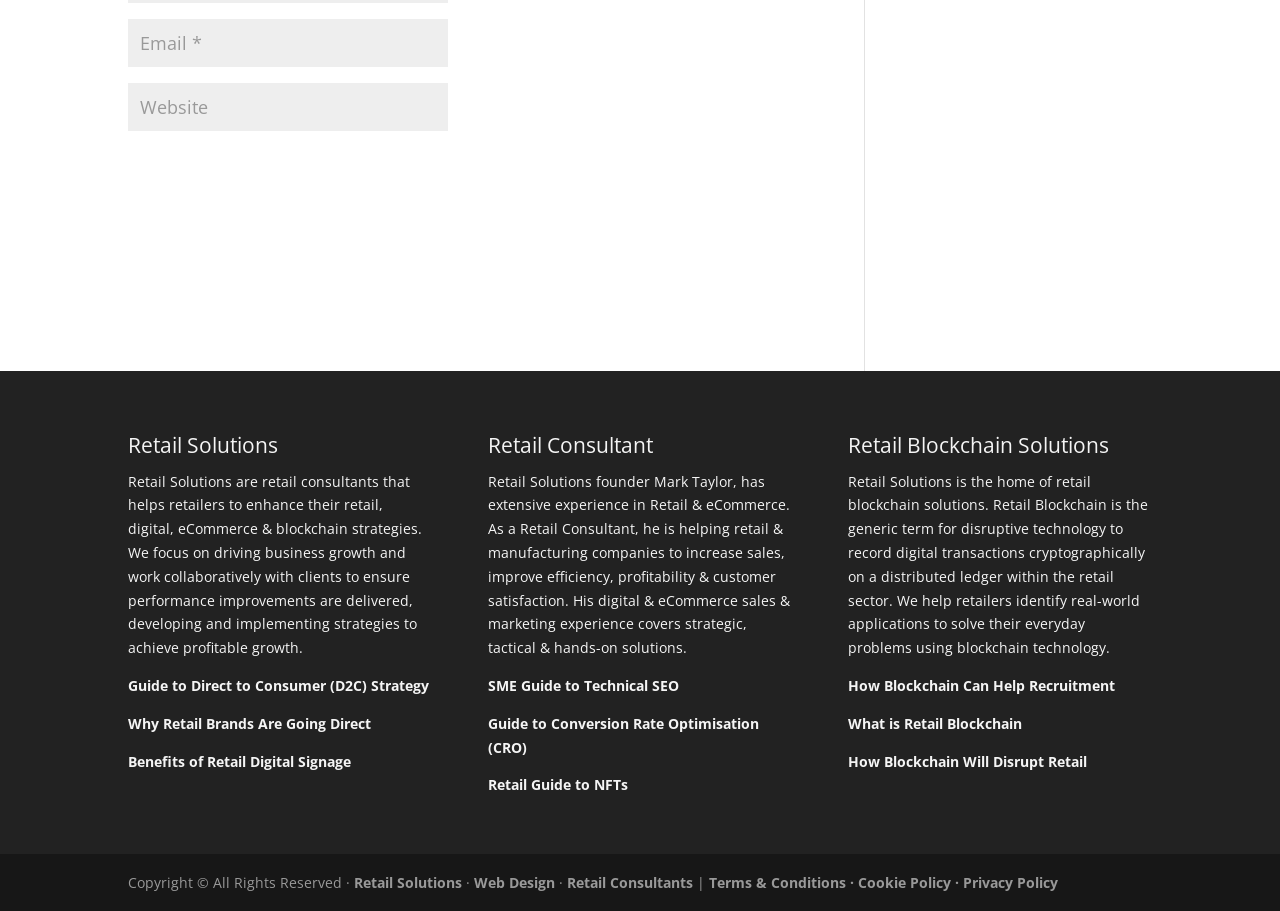Please determine the bounding box coordinates of the area that needs to be clicked to complete this task: 'Read about Retail Blockchain Solutions'. The coordinates must be four float numbers between 0 and 1, formatted as [left, top, right, bottom].

[0.663, 0.475, 0.9, 0.516]